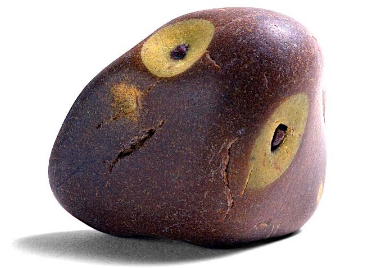Who created the rock art?
Please describe in detail the information shown in the image to answer the question.

The caption identifies the rock art as being created by Tim Christensen, indicating that he is the artist behind the piece.